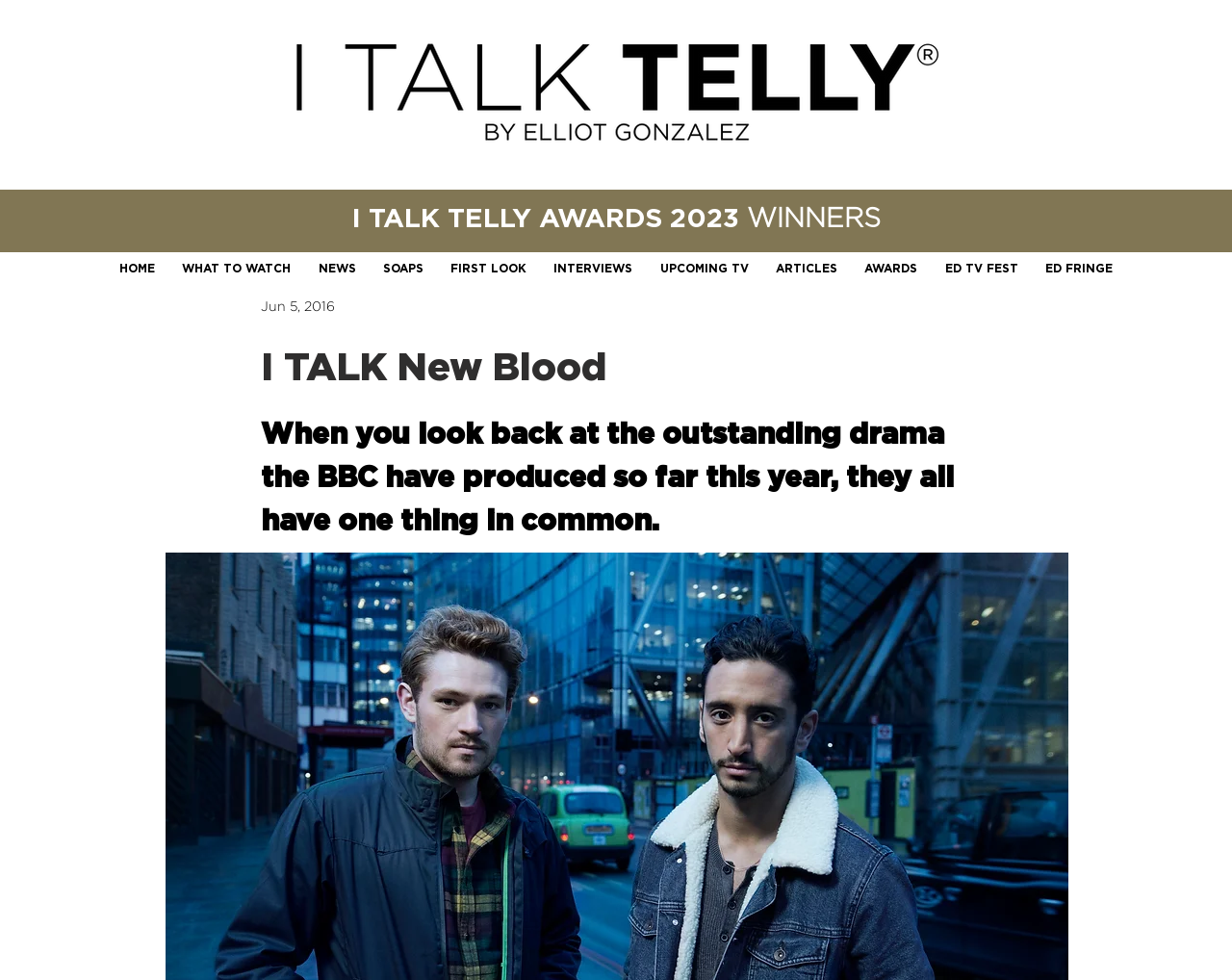Identify the bounding box coordinates for the UI element described by the following text: "INTERVIEWS". Provide the coordinates as four float numbers between 0 and 1, in the format [left, top, right, bottom].

[0.442, 0.257, 0.522, 0.29]